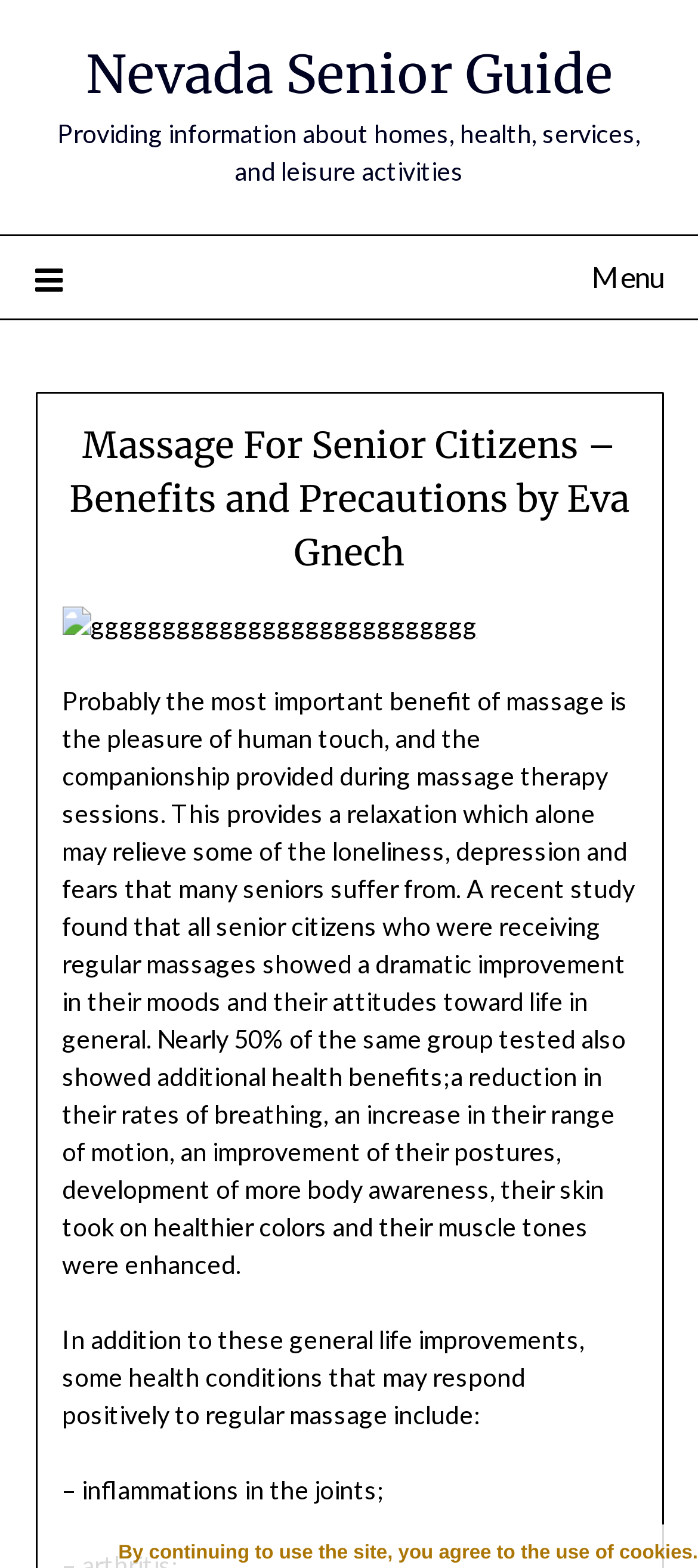What is the name of the website?
Could you please answer the question thoroughly and with as much detail as possible?

The name of the website is mentioned at the top of the webpage, which is 'Nevada Senior Guide', and it is also mentioned in the title of the webpage.